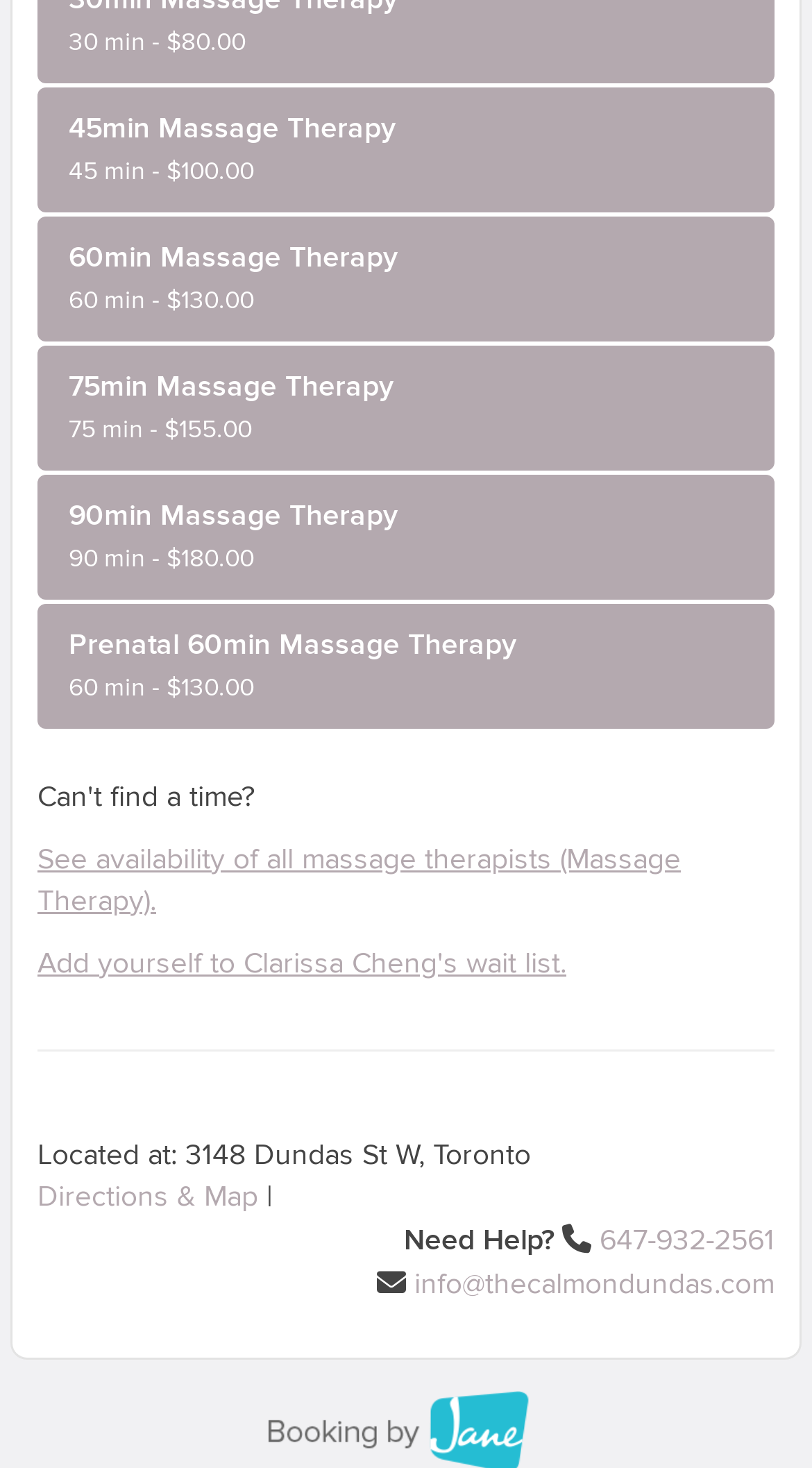What is the email address for inquiries?
Based on the visual information, provide a detailed and comprehensive answer.

The email address for inquiries can be found in the link 'info@thecalmondundas.com' which is located below the phone number for help.